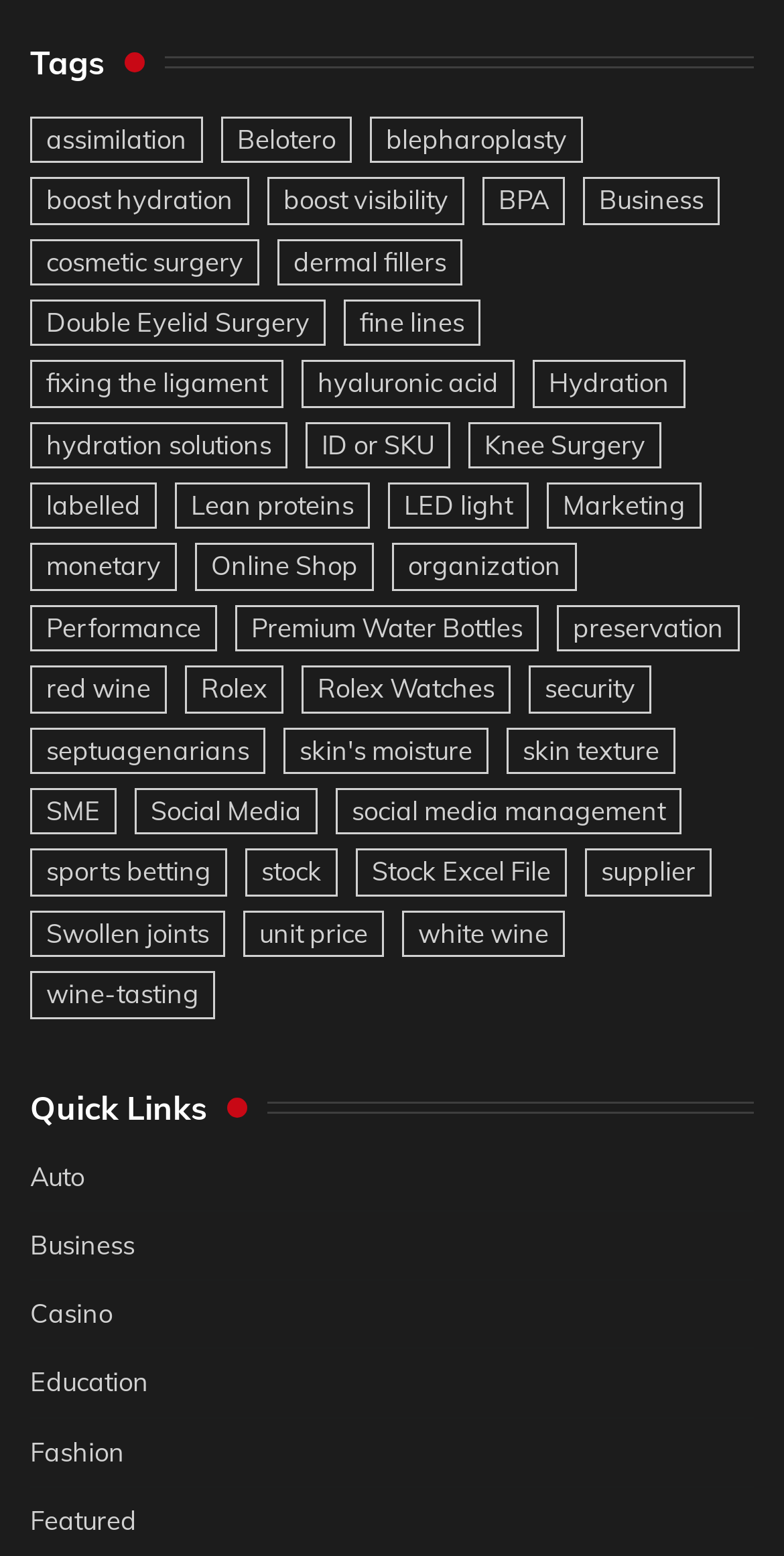What is the last quick link listed?
Please answer using one word or phrase, based on the screenshot.

Featured